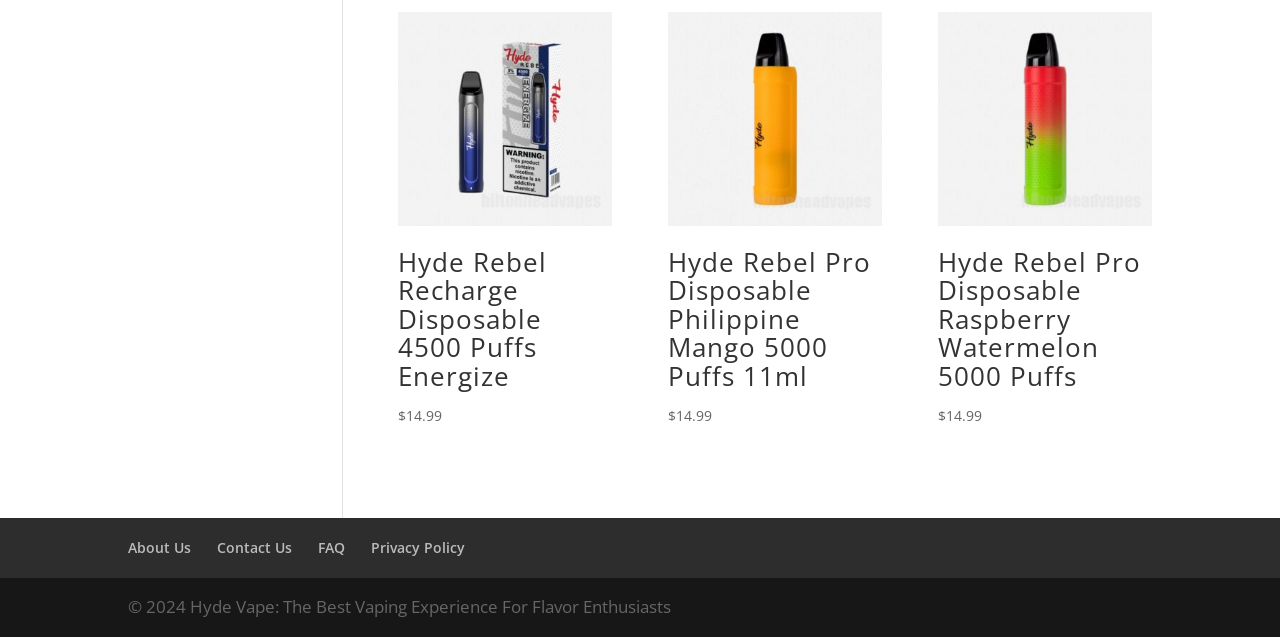From the webpage screenshot, identify the region described by FAQ. Provide the bounding box coordinates as (top-left x, top-left y, bottom-right x, bottom-right y), with each value being a floating point number between 0 and 1.

[0.248, 0.845, 0.27, 0.875]